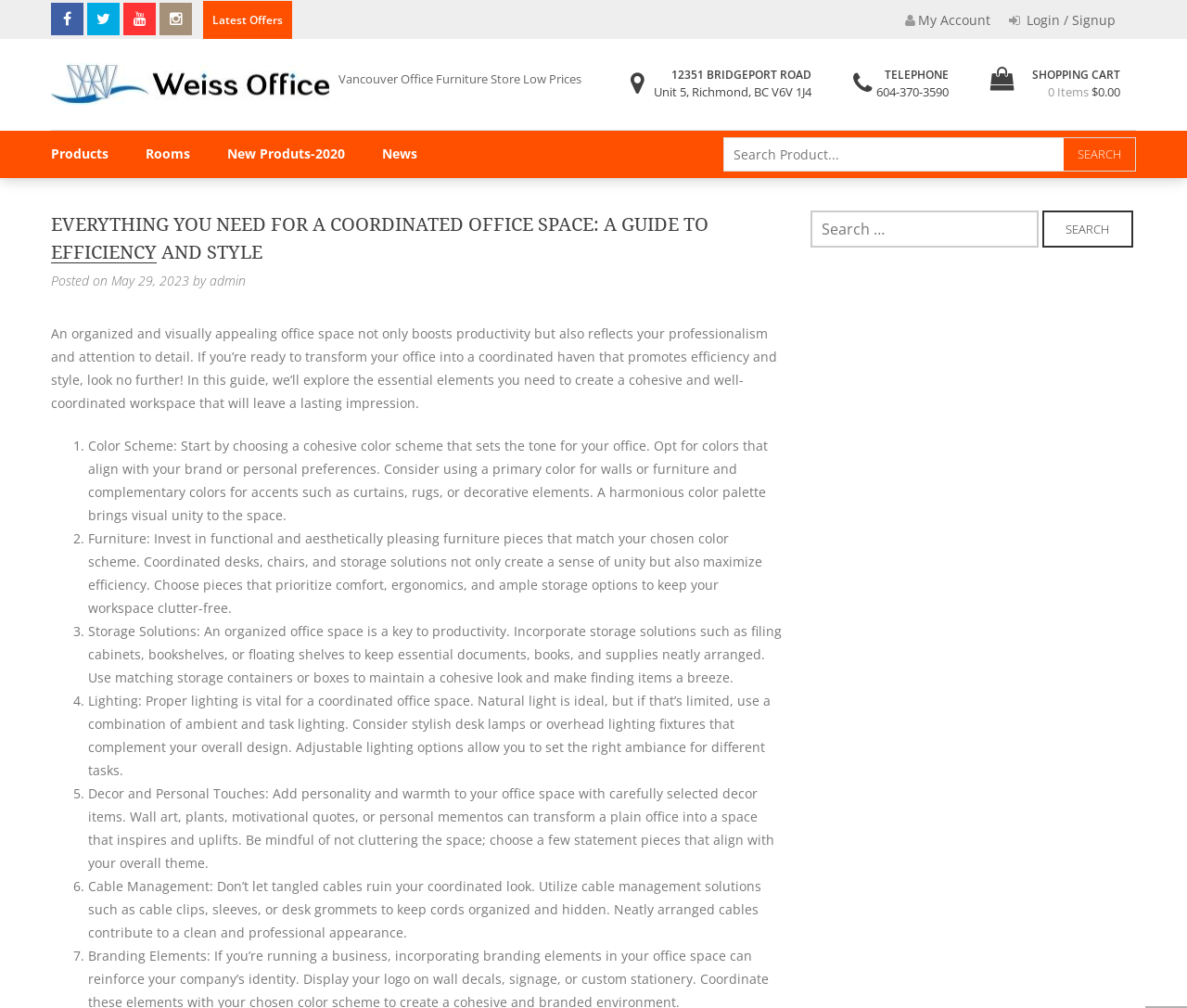How many items are in the shopping cart?
Please provide a single word or phrase as the answer based on the screenshot.

0